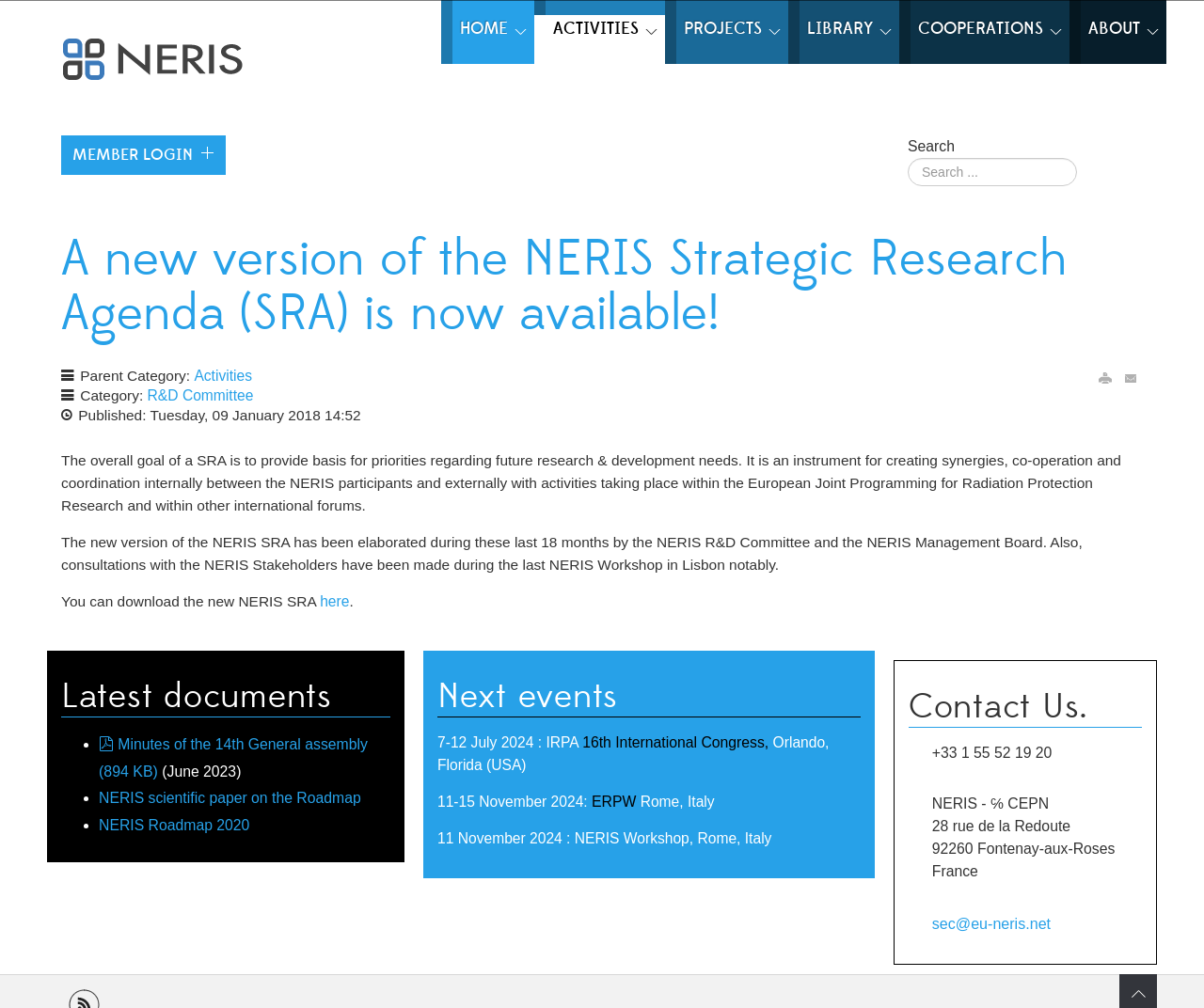Please identify the bounding box coordinates of the element's region that I should click in order to complete the following instruction: "View the latest documents". The bounding box coordinates consist of four float numbers between 0 and 1, i.e., [left, top, right, bottom].

[0.051, 0.673, 0.324, 0.712]